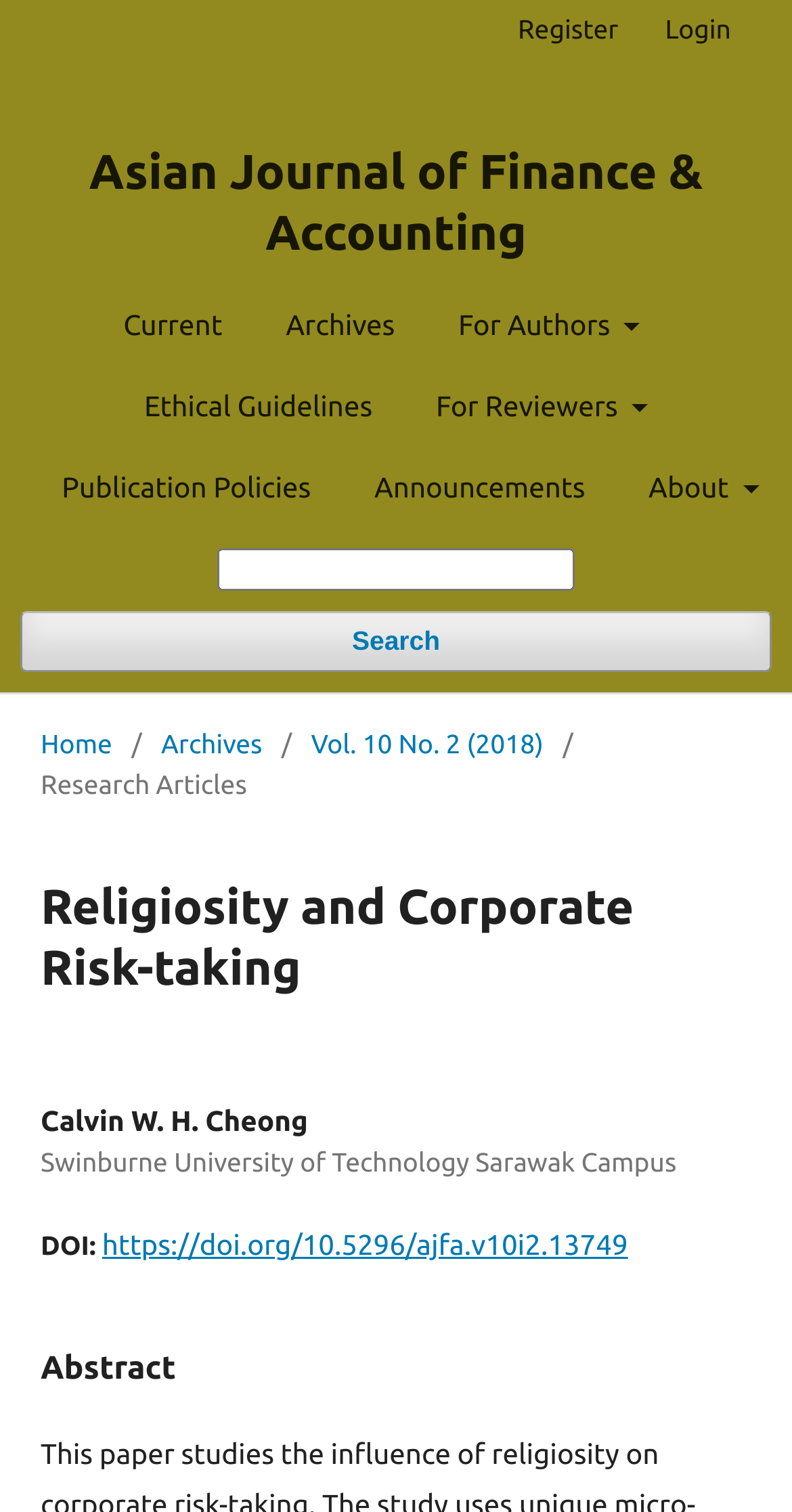Pinpoint the bounding box coordinates of the area that must be clicked to complete this instruction: "Login to the journal system".

[0.814, 0.0, 0.923, 0.04]